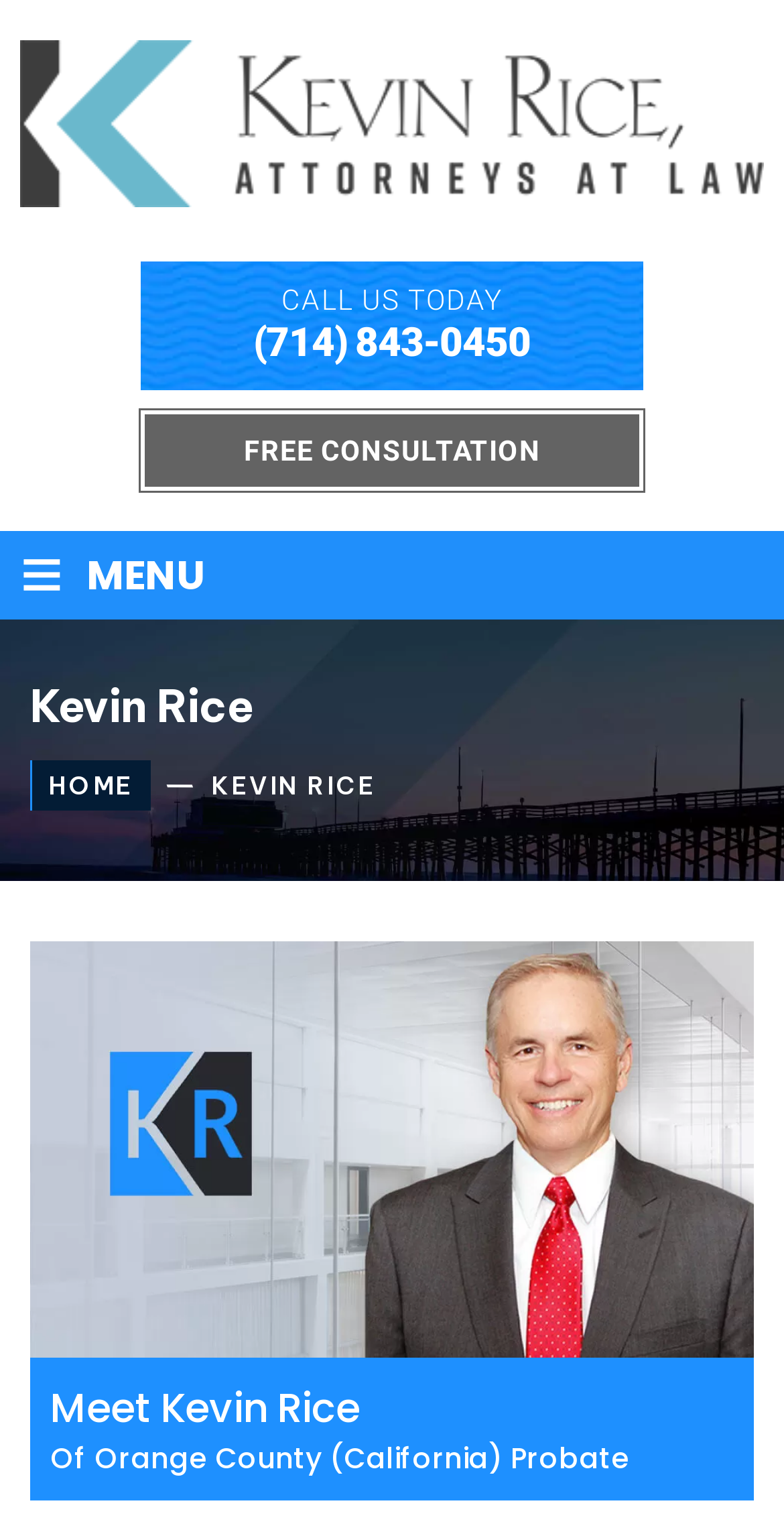Using the element description Home, predict the bounding box coordinates for the UI element. Provide the coordinates in (top-left x, top-left y, bottom-right x, bottom-right y) format with values ranging from 0 to 1.

[0.038, 0.495, 0.191, 0.528]